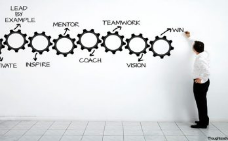What is the last word on the rightmost gear?
Provide a one-word or short-phrase answer based on the image.

WIN